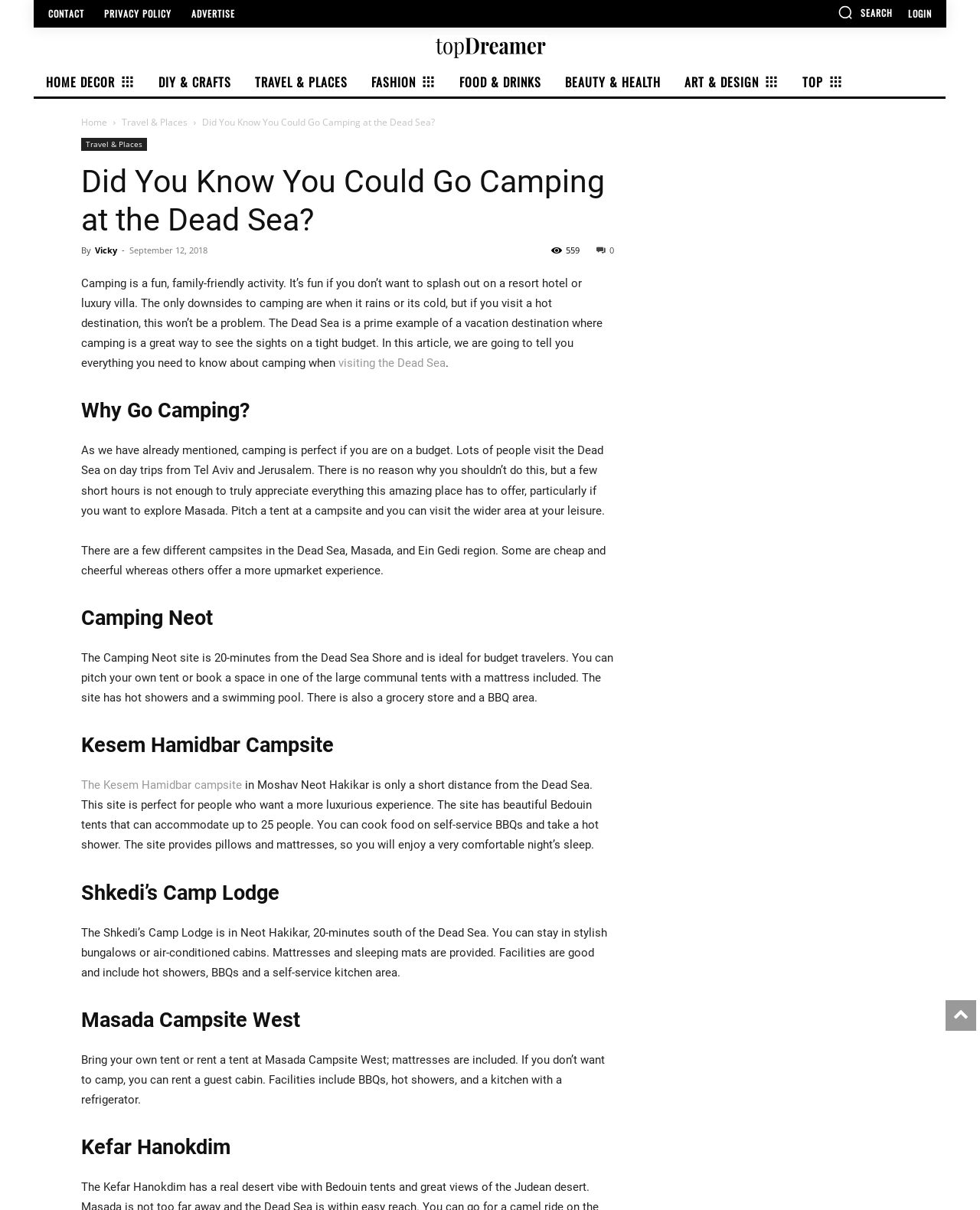Locate the bounding box coordinates of the area to click to fulfill this instruction: "Share this post on Youtube". The bounding box should be presented as four float numbers between 0 and 1, in the order [left, top, right, bottom].

None